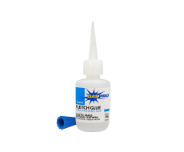What is the shape of the nozzle on the bottle?
Please provide a detailed and comprehensive answer to the question.

The shape of the nozzle on the bottle can be determined by carefully reading the caption, which describes the bottle as having a sleek, white container with a pointed nozzle, designed for precise application.